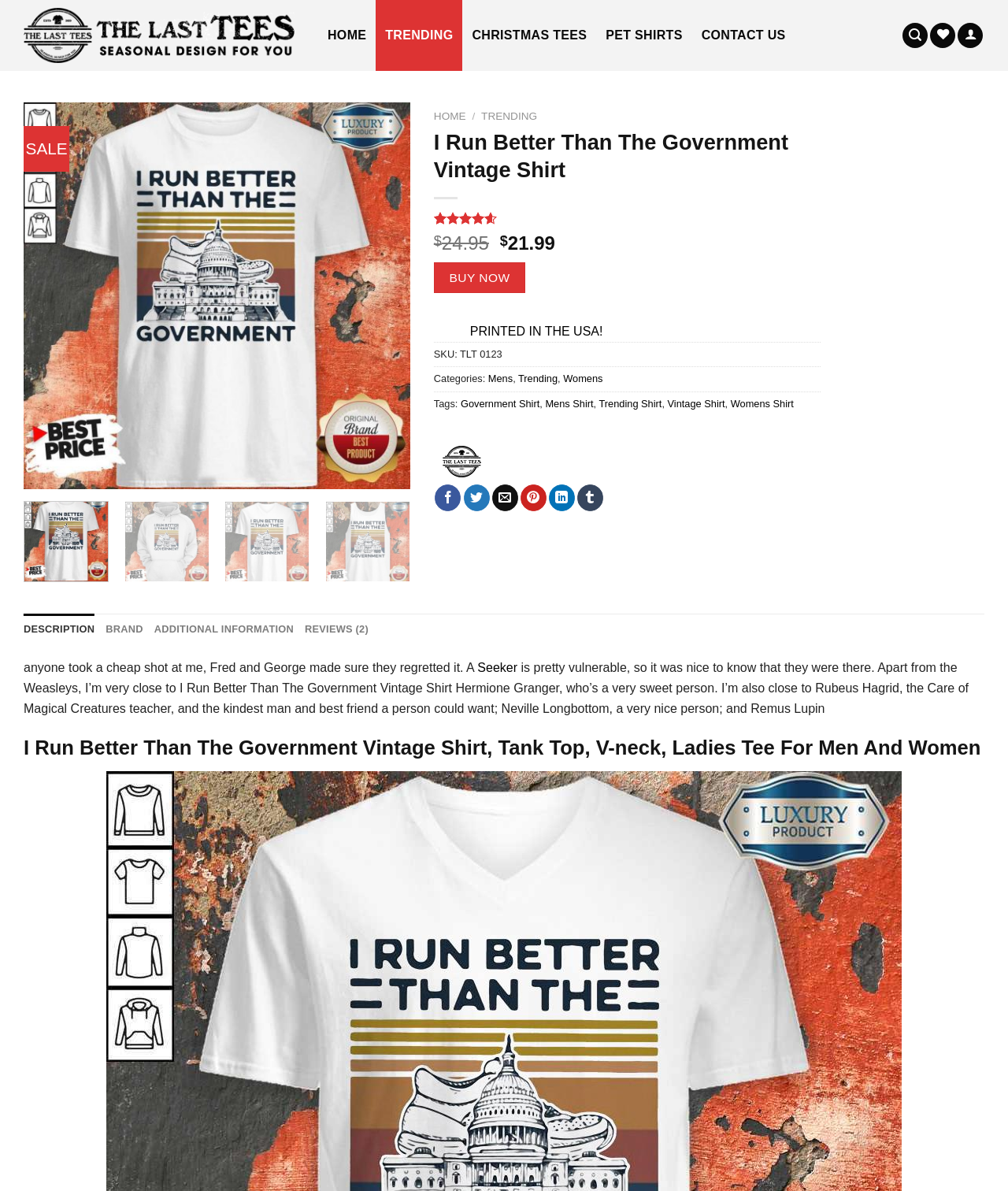Write an exhaustive caption that covers the webpage's main aspects.

This webpage is about a vintage shirt with the phrase "I Run Better Than The Government" printed on it. At the top of the page, there is a navigation menu with links to "HOME", "TRENDING", "CHRISTMAS TEES", "PET SHIRTS", and "CONTACT US". On the top right, there is a search bar and three icons for wishlist, cart, and account.

Below the navigation menu, there is a large image of the shirt, with a "SALE" label on top of it. To the right of the image, there are buttons to add the shirt to a wishlist and to navigate to the previous or next product.

The main content of the page is divided into two sections. The left section has a heading with the shirt's name, followed by a rating of 4.60 out of 5 based on 15 customer reviews. Below the rating, there is a price of $21.99, a "BUY NOW" button, and some product details such as the SKU, categories, and tags.

The right section has a tab list with four tabs: "DESCRIPTION", "BRAND", "ADDITIONAL INFORMATION", and "REVIEWS (2)". The "DESCRIPTION" tab is currently selected and displays a text about the shirt, mentioning its relation to Hogwarts and the Weasley twins.

At the bottom of the page, there are social media sharing links and a logo of "Thelasttees".